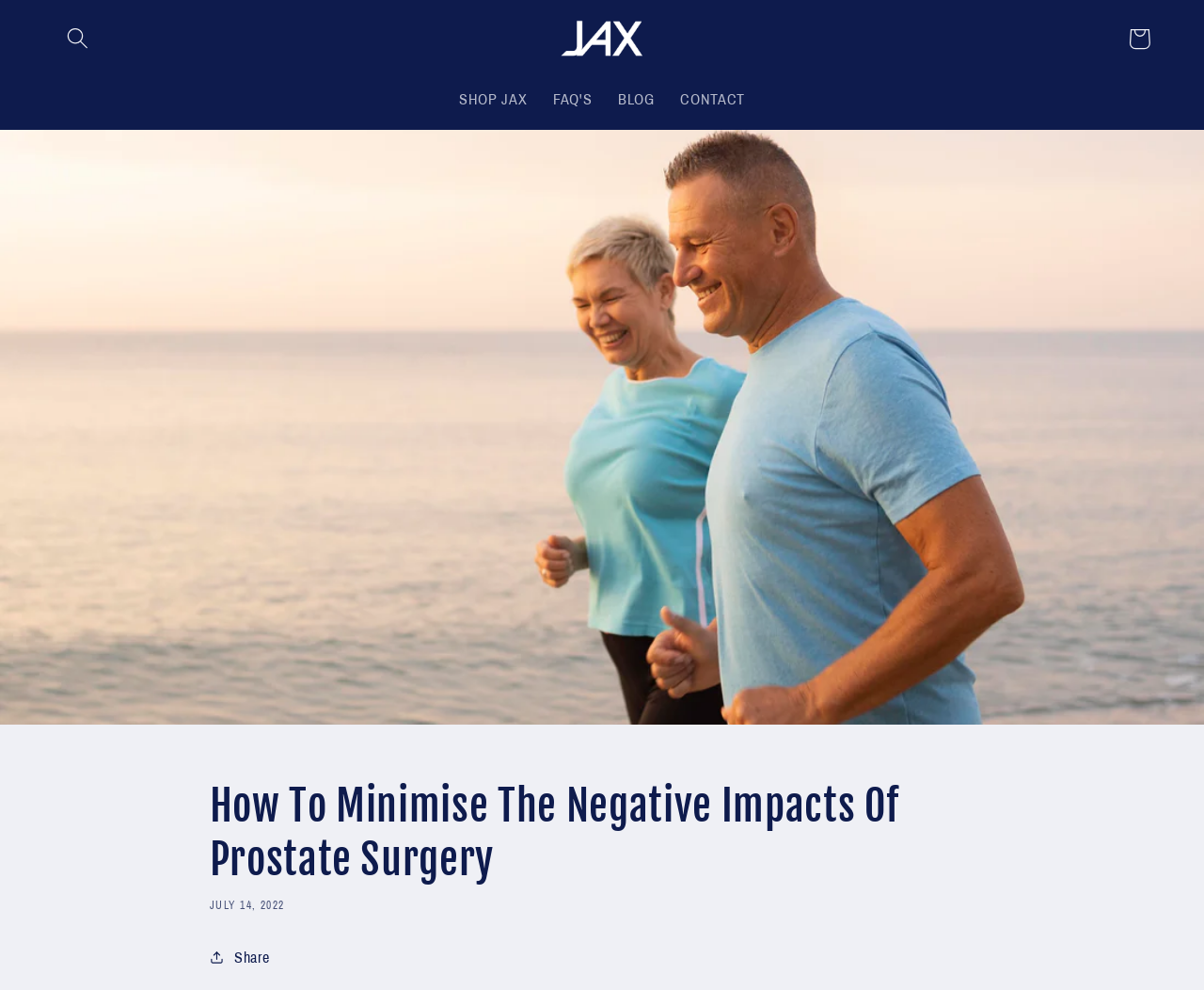Examine the image and give a thorough answer to the following question:
Is there a share button?

I looked at the bottom of the article and found a button with the text 'Share', which indicates that there is a share functionality available for the article.